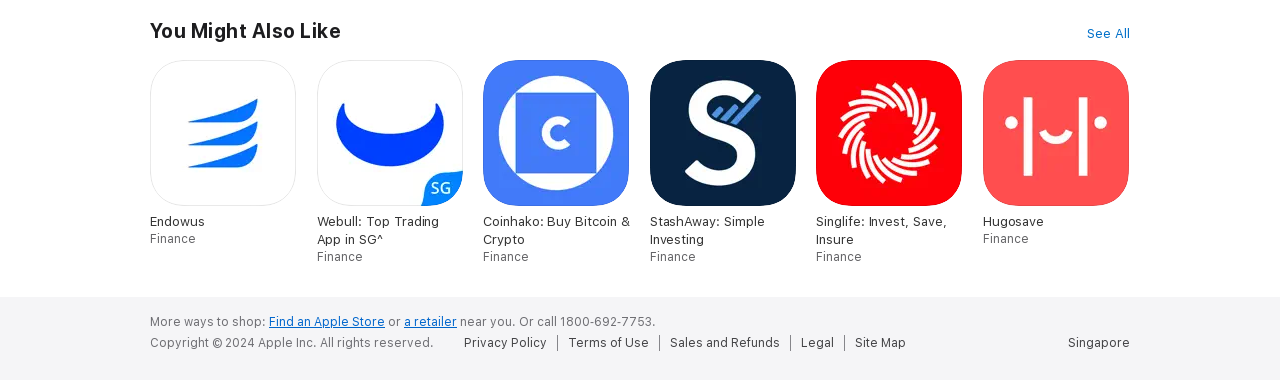What is the text above the 'You Might Also Like' heading?
Based on the visual content, answer with a single word or a brief phrase.

None